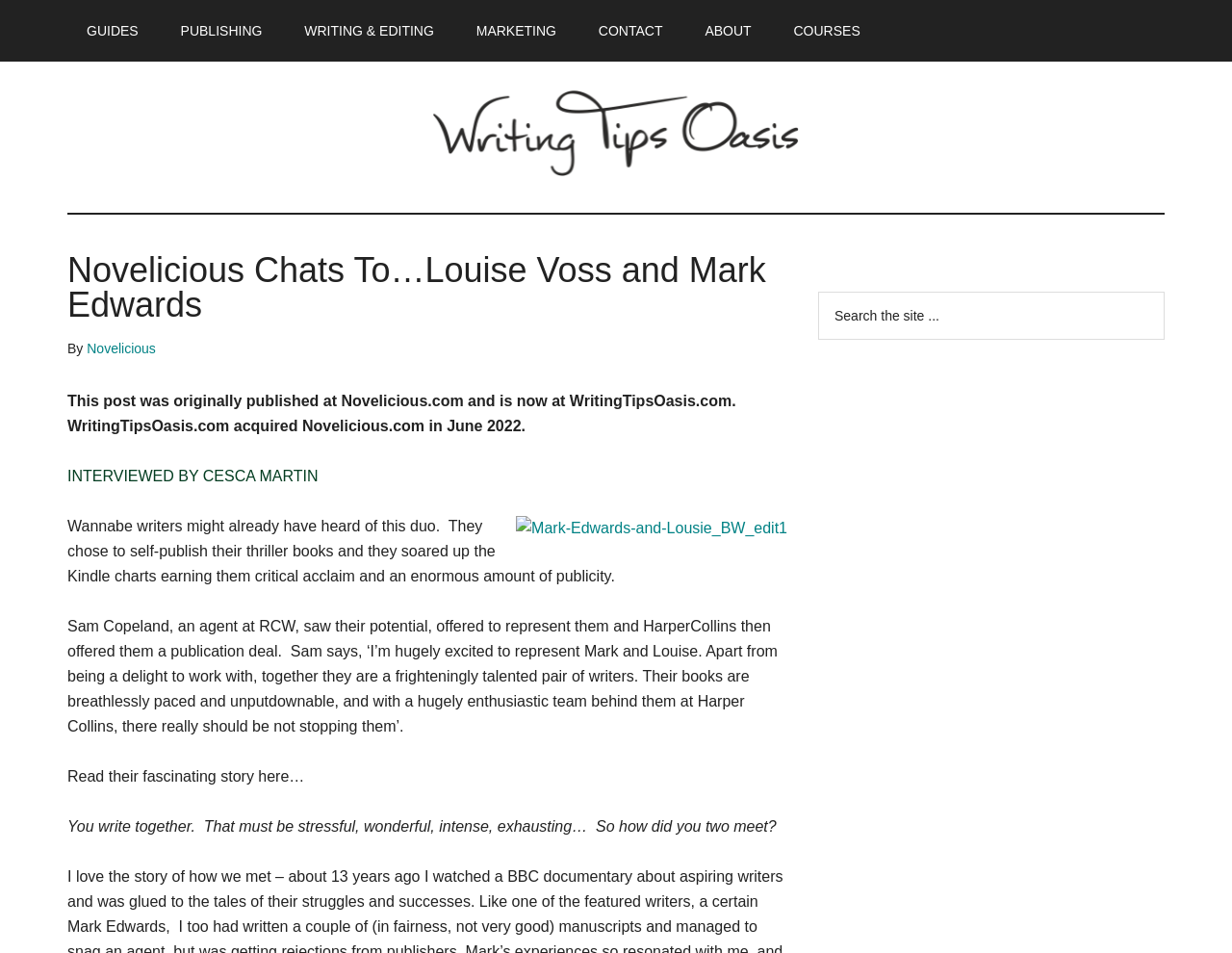Identify the bounding box coordinates for the element you need to click to achieve the following task: "Click the 'GUIDES' link". Provide the bounding box coordinates as four float numbers between 0 and 1, in the form [left, top, right, bottom].

[0.055, 0.0, 0.128, 0.065]